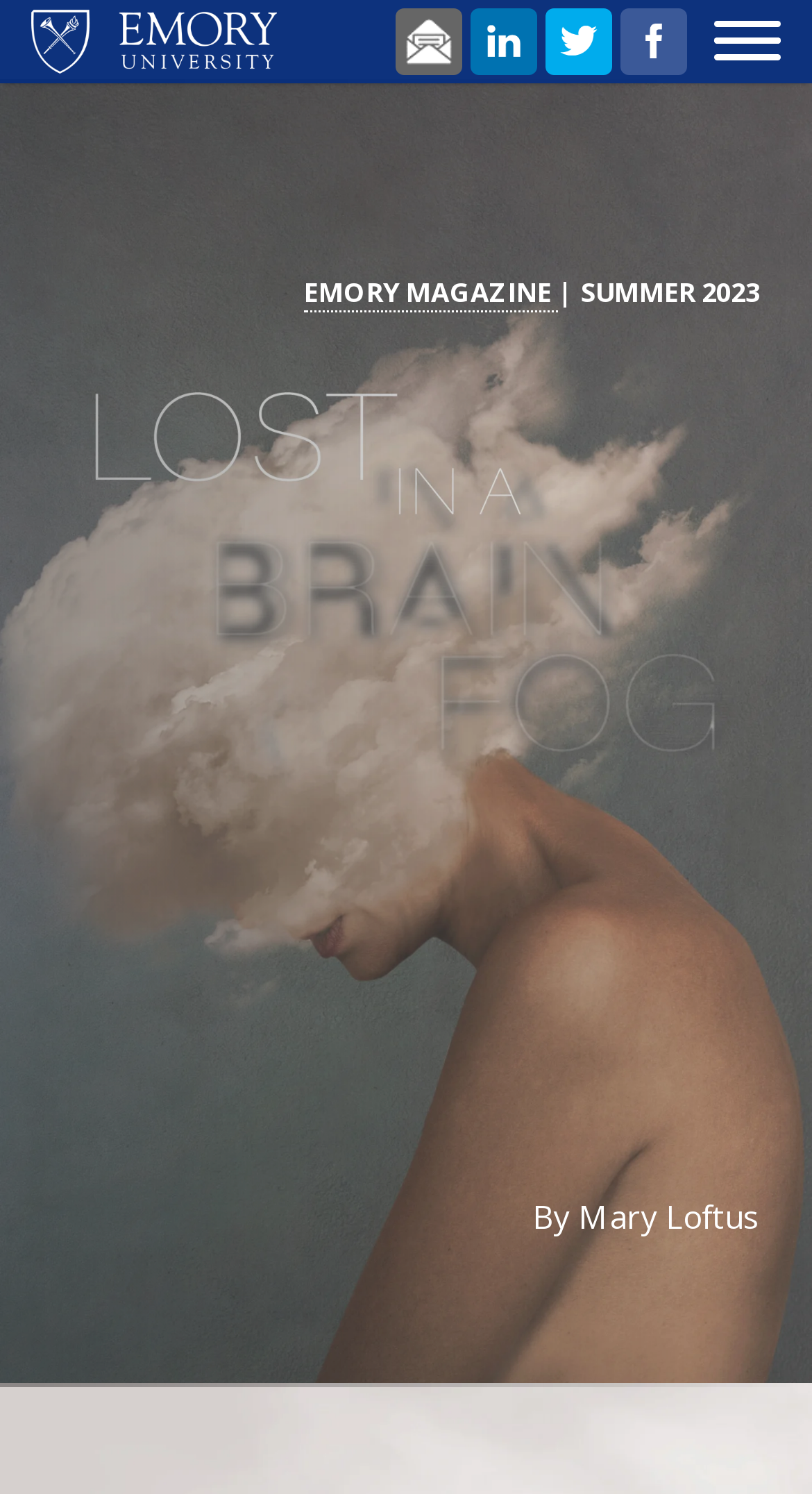What is the season mentioned in the article?
Respond to the question with a single word or phrase according to the image.

Summer